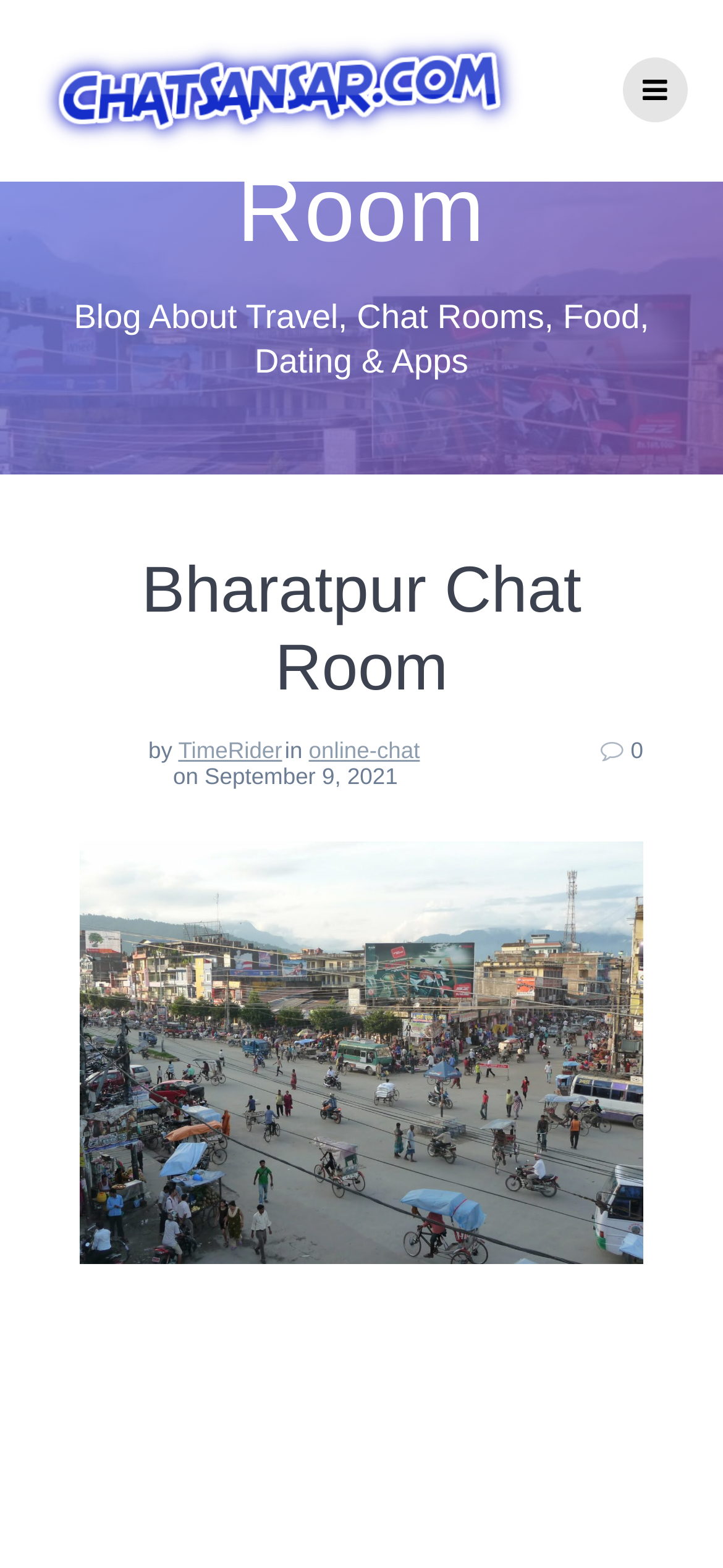Respond to the question with just a single word or phrase: 
When was the latest article published?

September 9, 2021